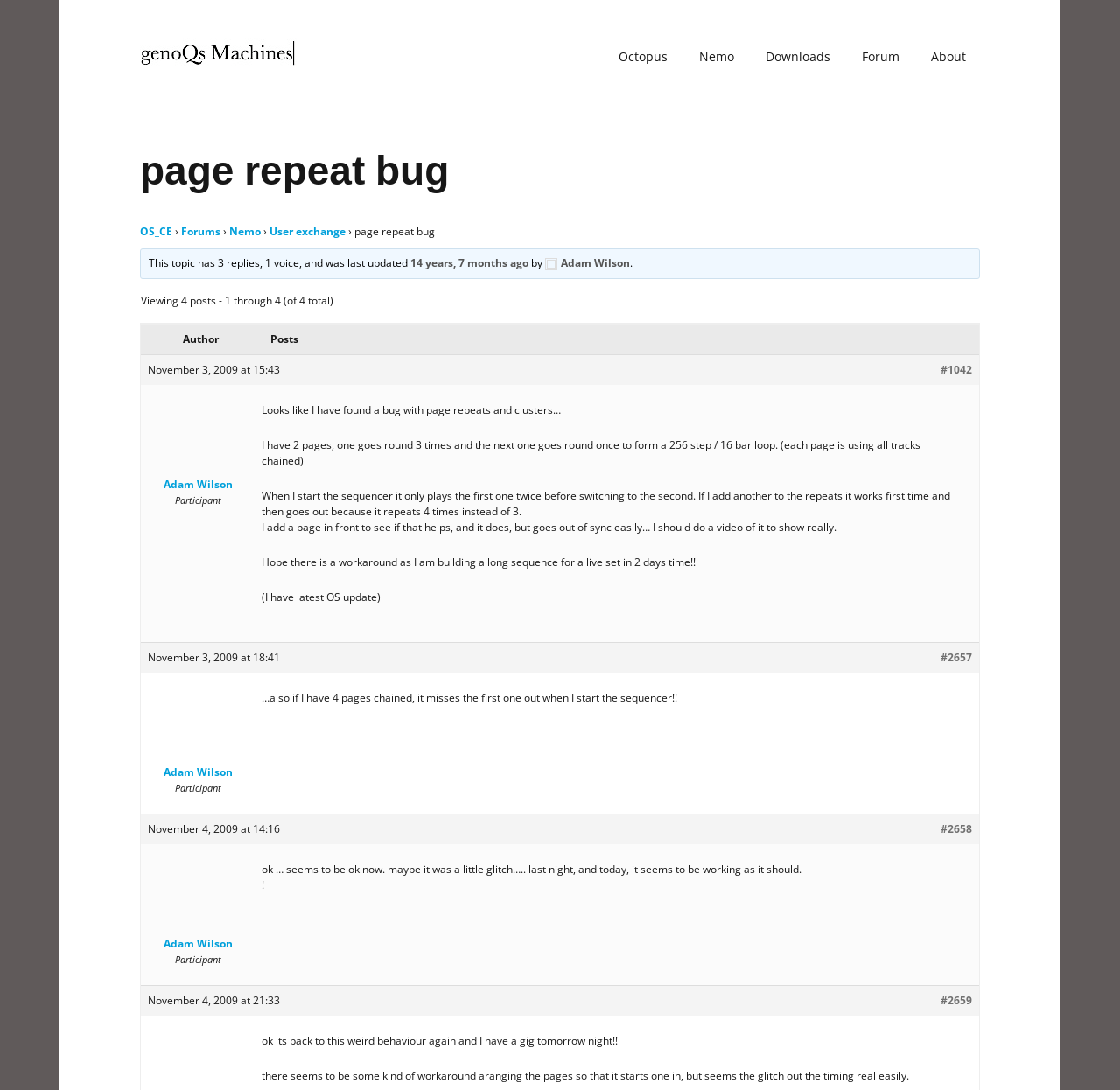Provide a one-word or brief phrase answer to the question:
What is the issue that Adam Wilson is facing with page repeats?

pages not playing in sequence